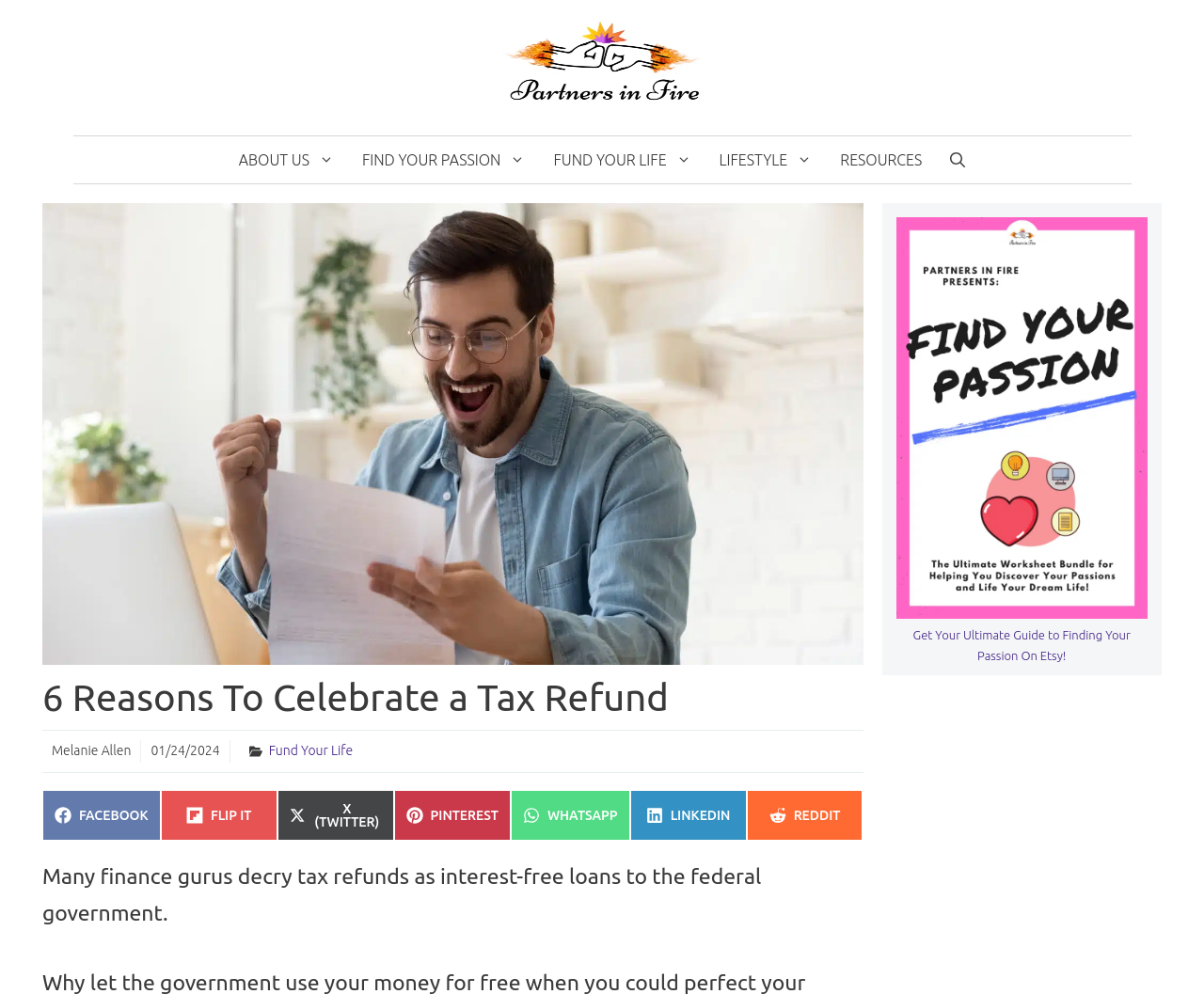Point out the bounding box coordinates of the section to click in order to follow this instruction: "Read the article 'Get Your Ultimate Guide to Finding Your Passion On Etsy!'".

[0.758, 0.632, 0.939, 0.666]